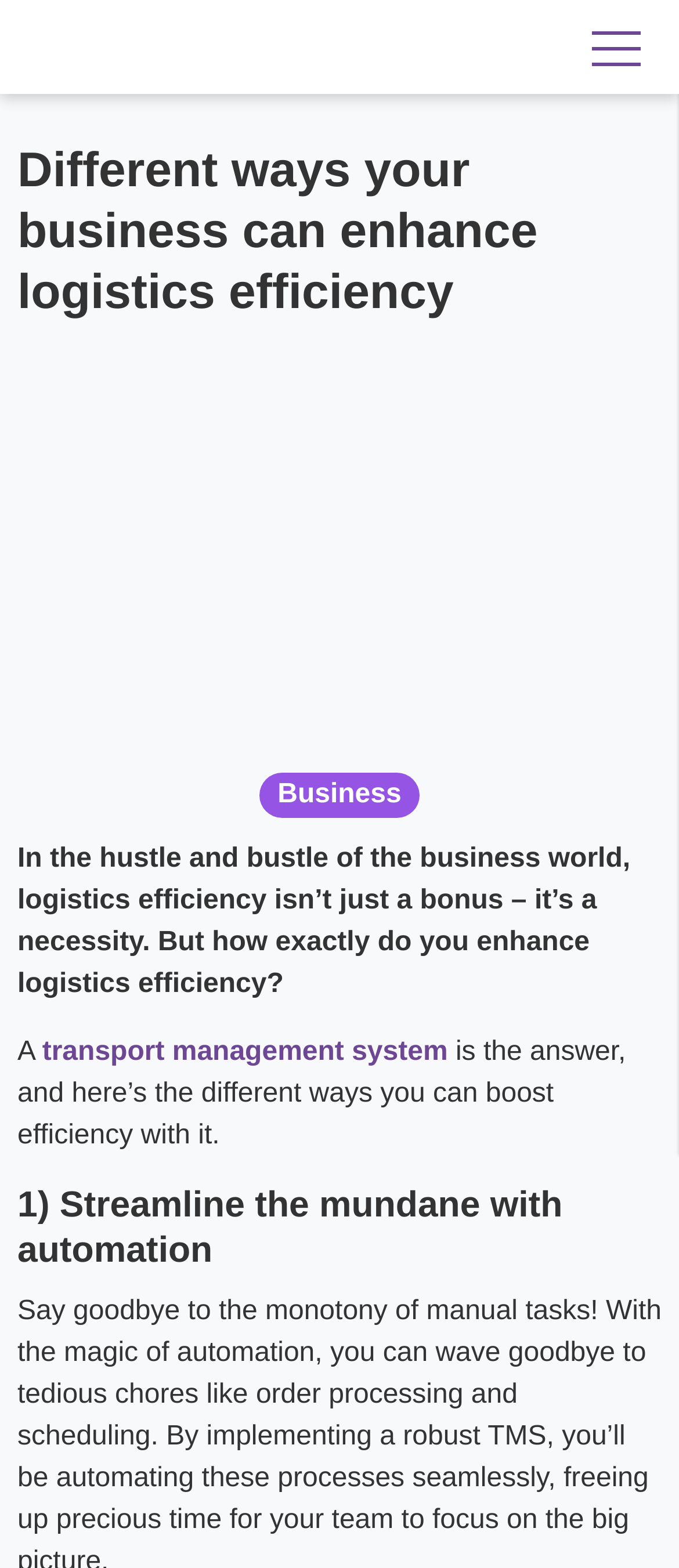How many ways are provided to boost efficiency?
Answer the question with detailed information derived from the image.

The webpage provides at least one way to boost efficiency, which is 'Streamline the mundane with automation', and it is likely that there are more ways mentioned in the rest of the webpage.